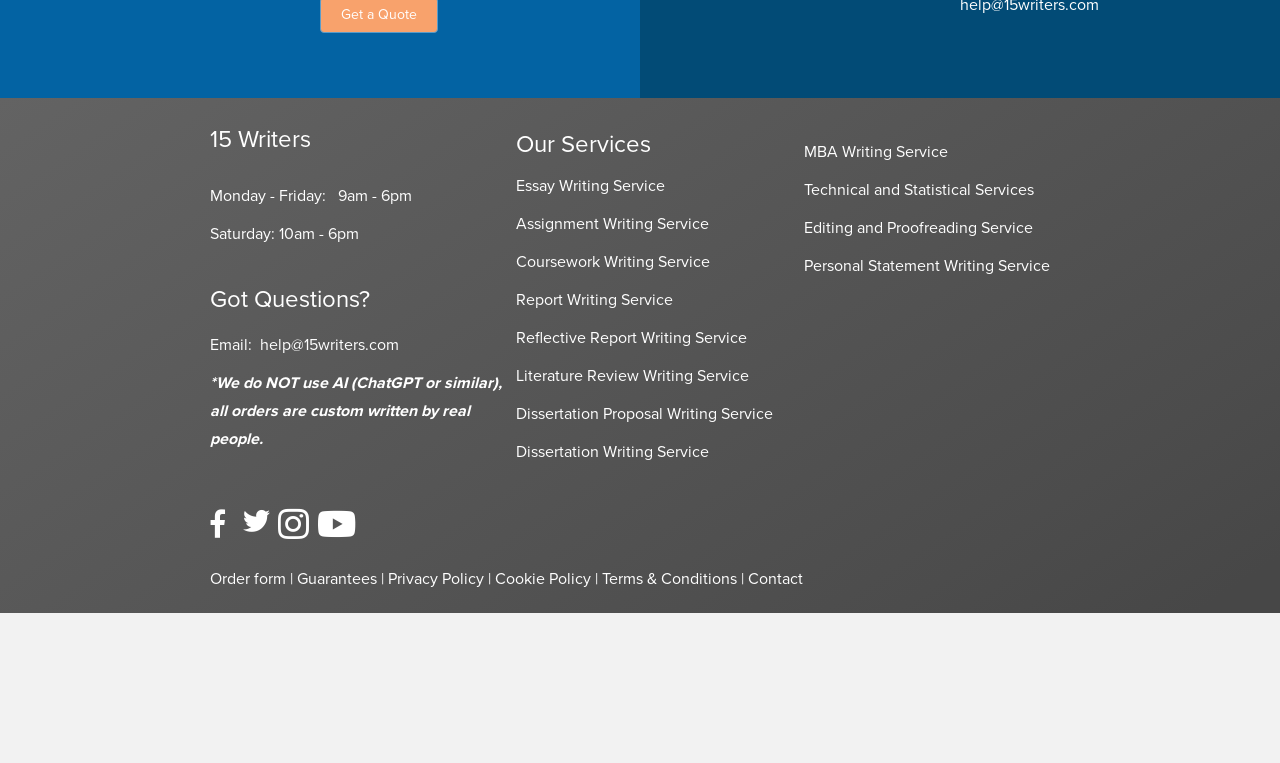What is the payment method indicated by the image?
Provide an in-depth answer to the question, covering all aspects.

I found the payment method indicated by the image by looking at the image element 'safe_payments_new (1)' which is located at [0.611, 0.433, 0.831, 0.613] coordinates.